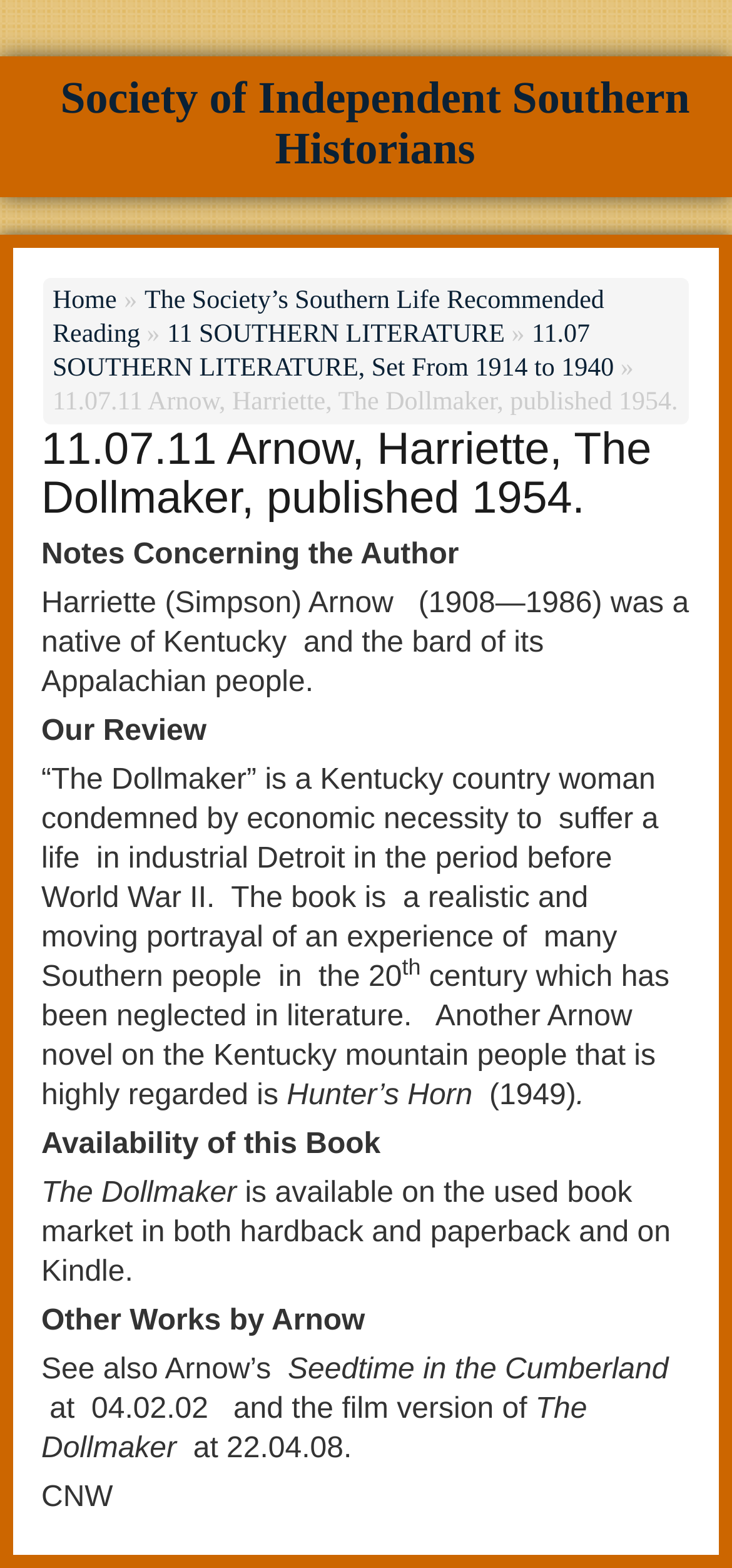Locate the bounding box of the UI element described in the following text: "DRESS SHIRTS".

None